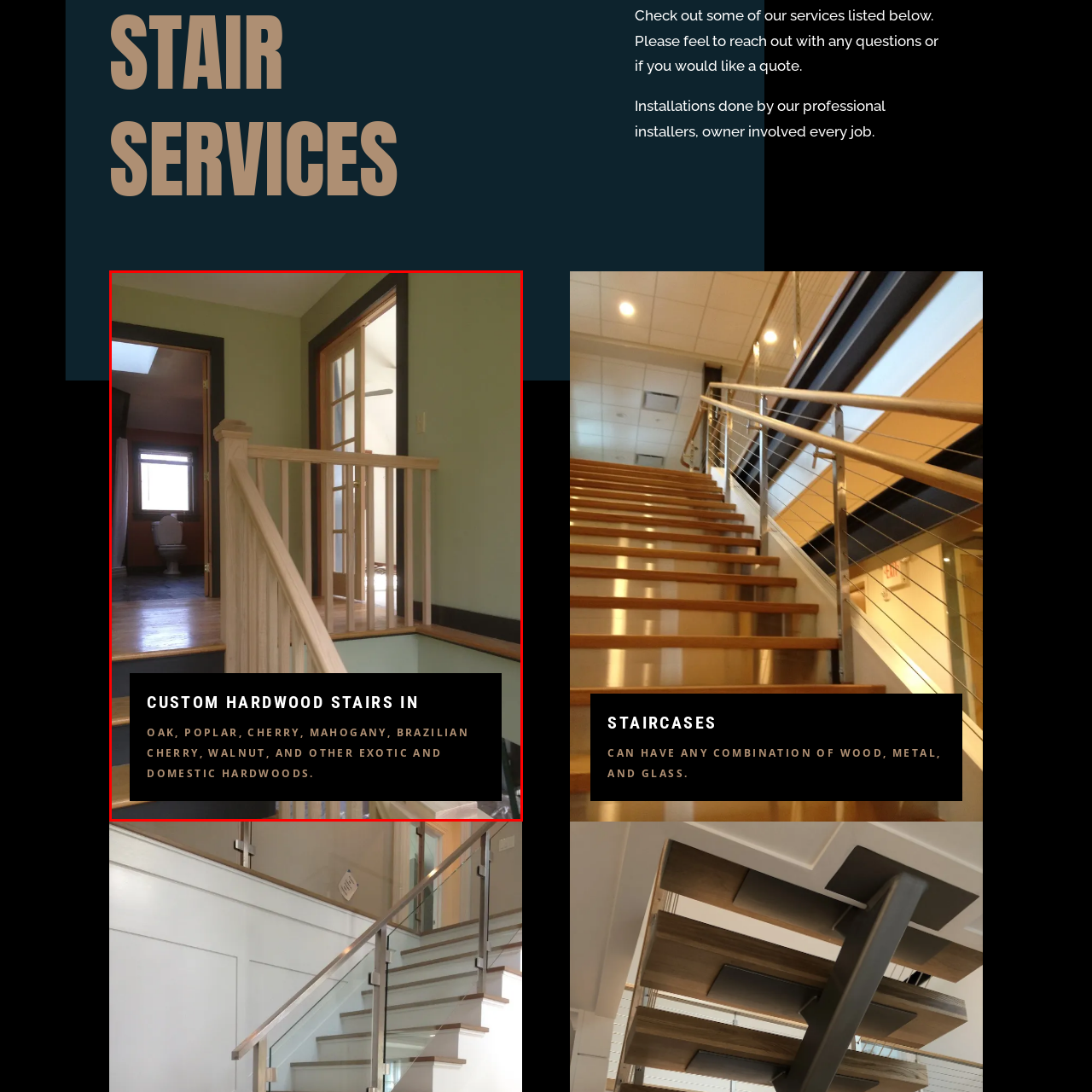What is the purpose of the natural light in the image?
Pay attention to the image part enclosed by the red bounding box and answer the question using a single word or a short phrase.

Enhancing warm tones